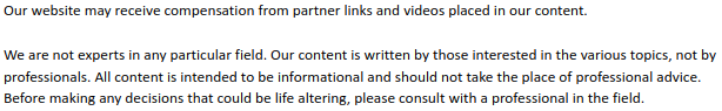Use a single word or phrase to respond to the question:
What is the purpose of the image on the webpage?

To enhance readers' understanding